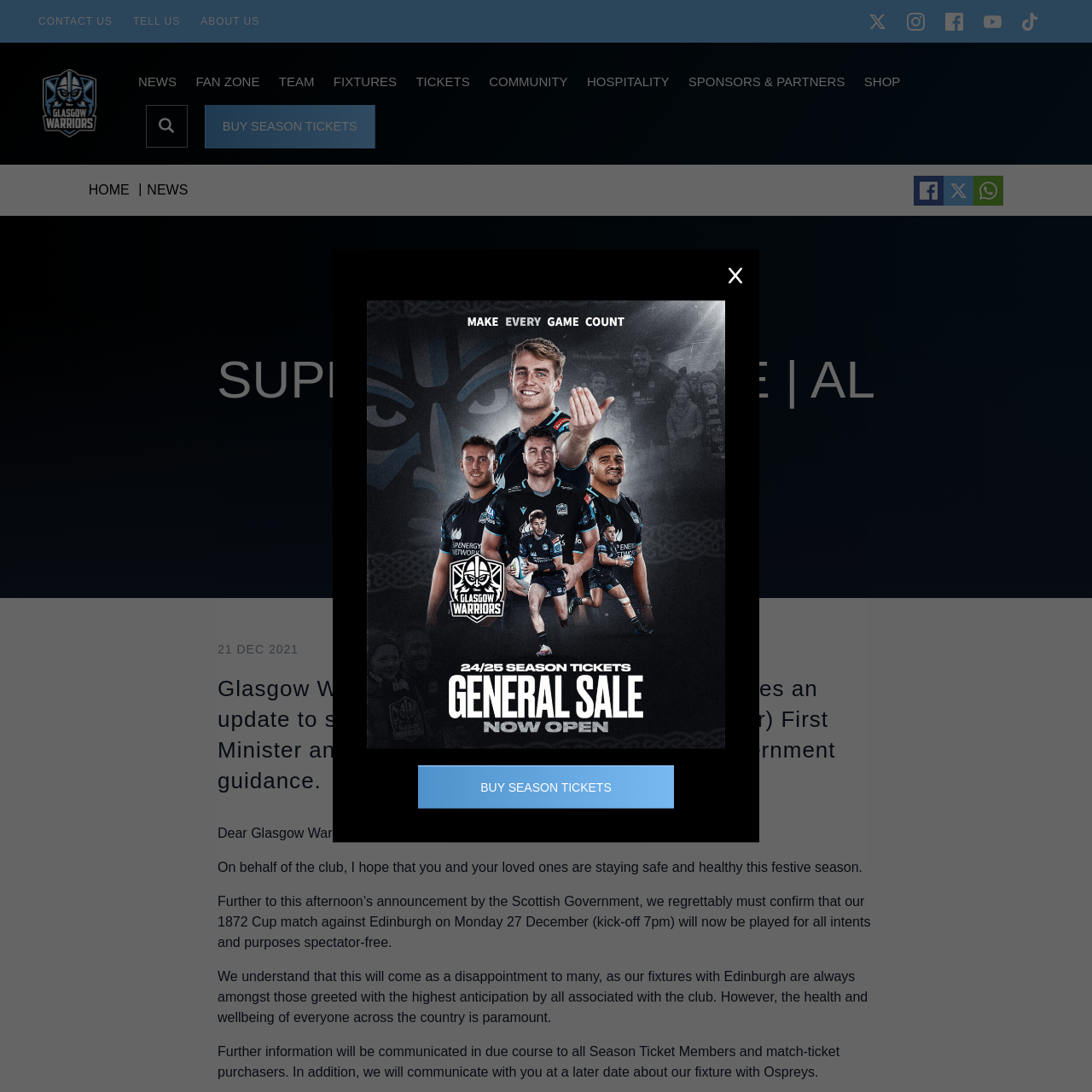Reply to the question below using a single word or brief phrase:
What is the date mentioned in the article?

21 DEC 2021